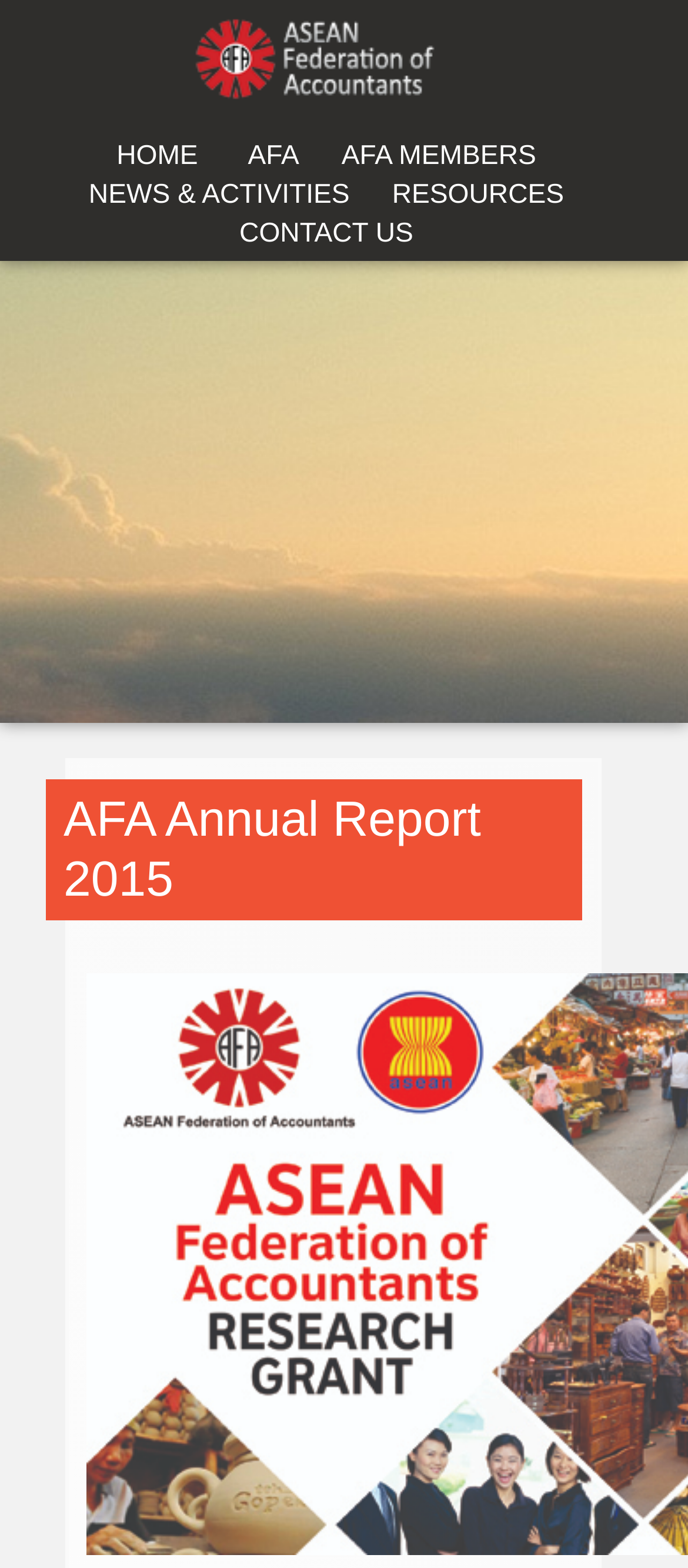Give a one-word or short-phrase answer to the following question: 
What is the topic of the main content?

AFA Annual Report 2015